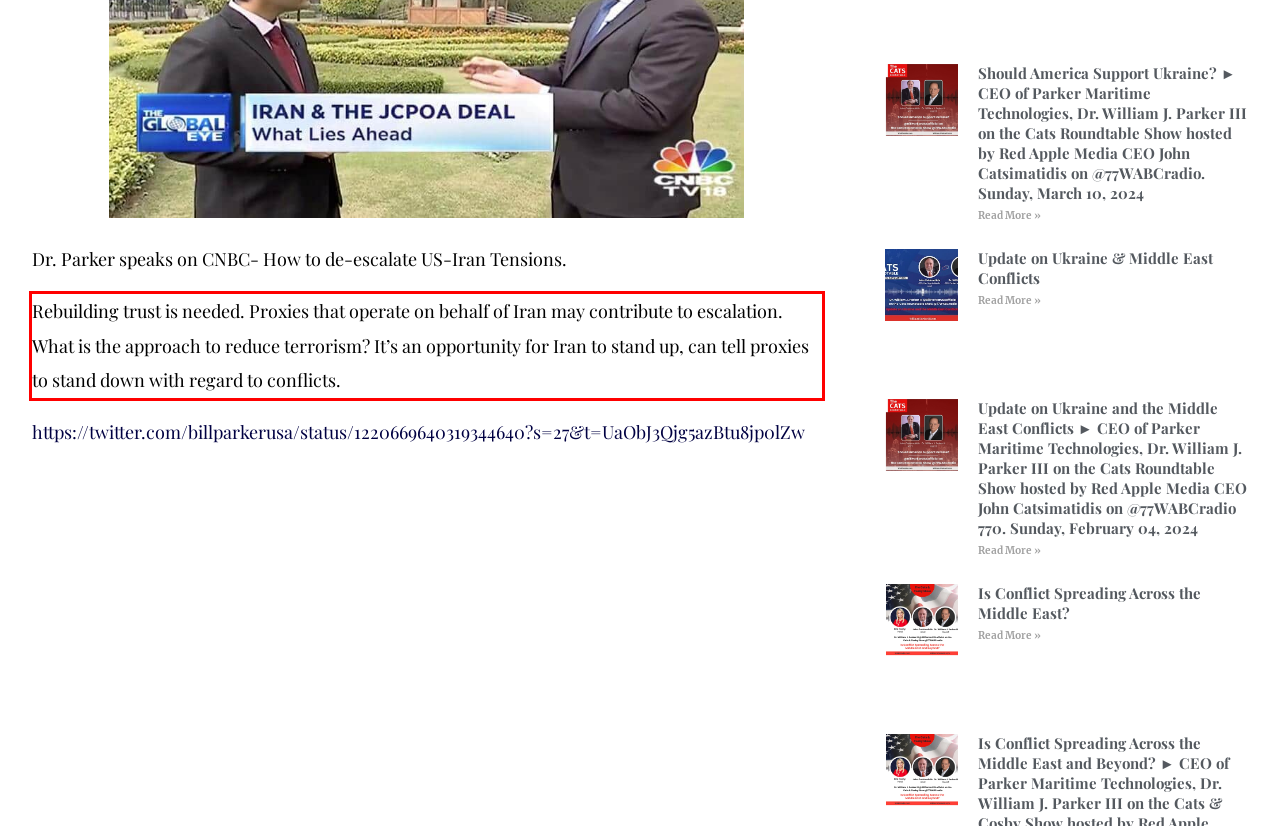Please look at the screenshot provided and find the red bounding box. Extract the text content contained within this bounding box.

Rebuilding trust is needed. Proxies that operate on behalf of Iran may contribute to escalation. What is the approach to reduce terrorism? It’s an opportunity for Iran to stand up, can tell proxies to stand down with regard to conflicts.